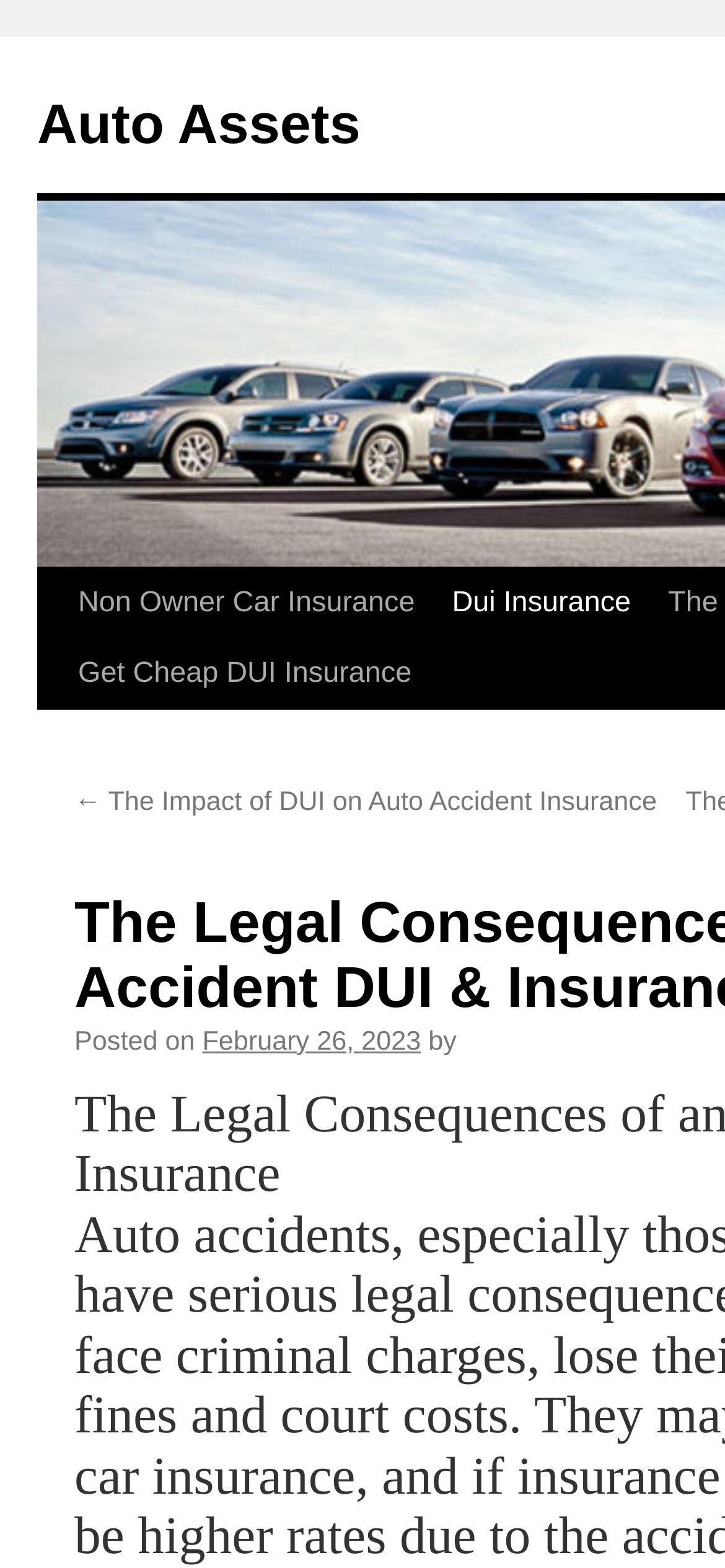Provide a thorough and detailed response to the question by examining the image: 
When was the article posted?

I found the date of posting by looking at the text 'Posted on' followed by a link with the date 'February 26, 2023'.